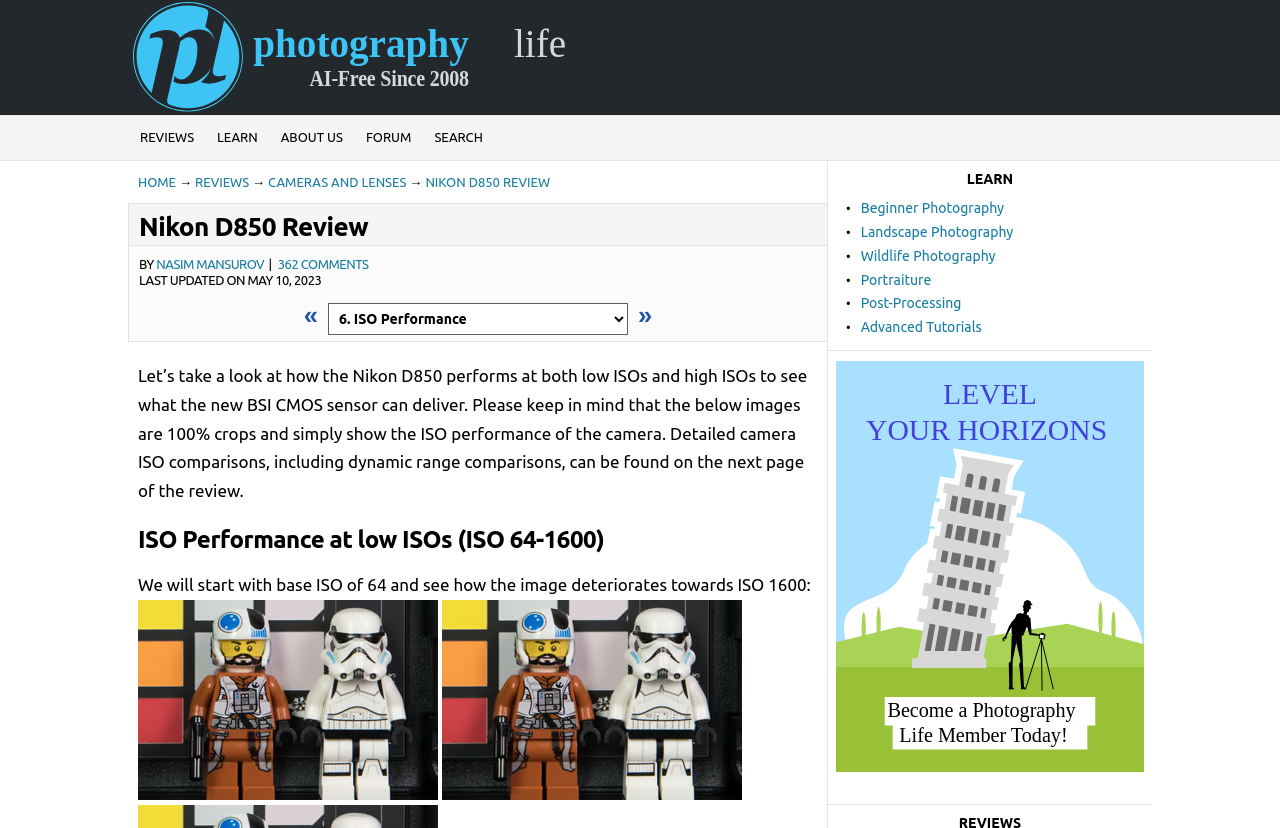Can you look at the image and give a comprehensive answer to the question:
What is the name of the camera being reviewed?

The name of the camera being reviewed can be found in the heading 'Nikon D850 Review' which is located at the top of the webpage, and also in the link 'NIKON D850 REVIEW' in the navigation menu.